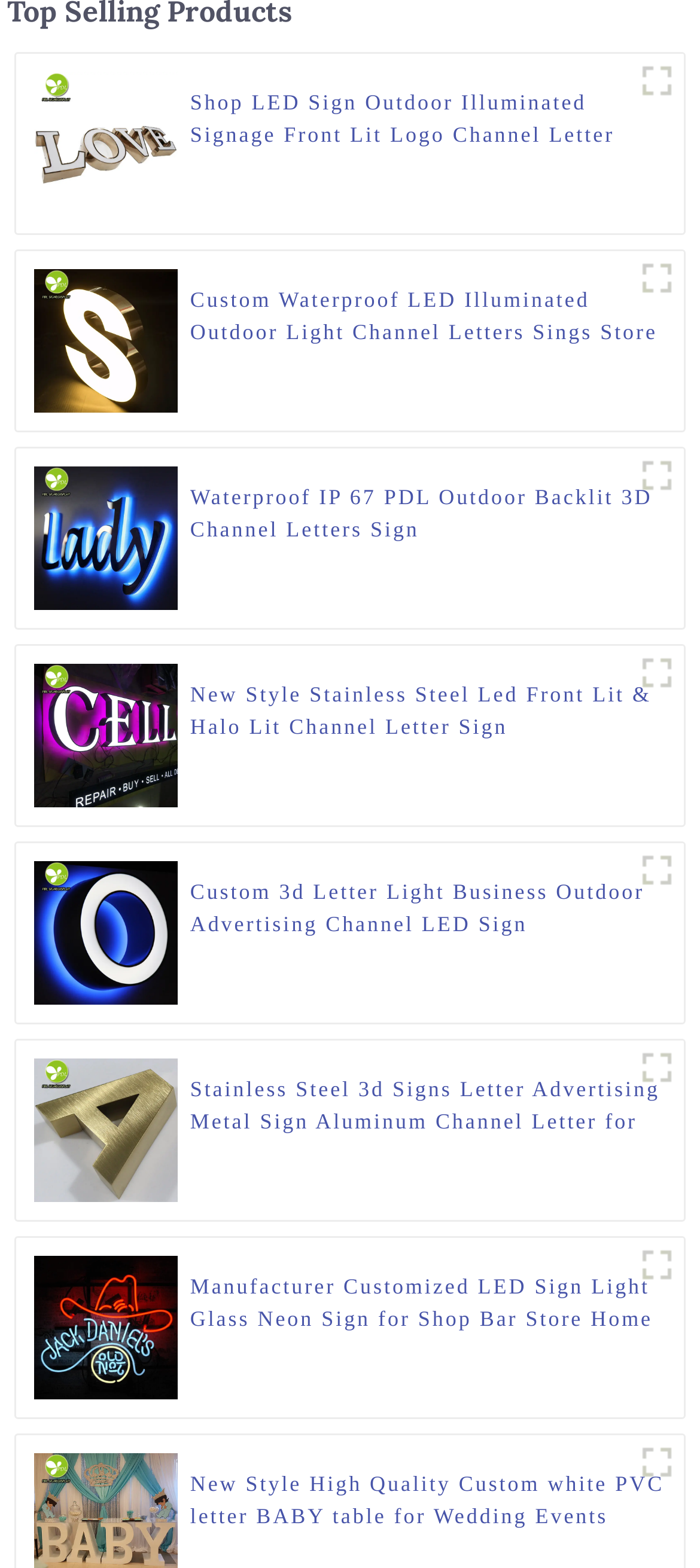Please pinpoint the bounding box coordinates for the region I should click to adhere to this instruction: "Learn about New Style Stainless Steel Led Front Lit & Halo Lit Channel Letter Sign".

[0.048, 0.461, 0.254, 0.477]